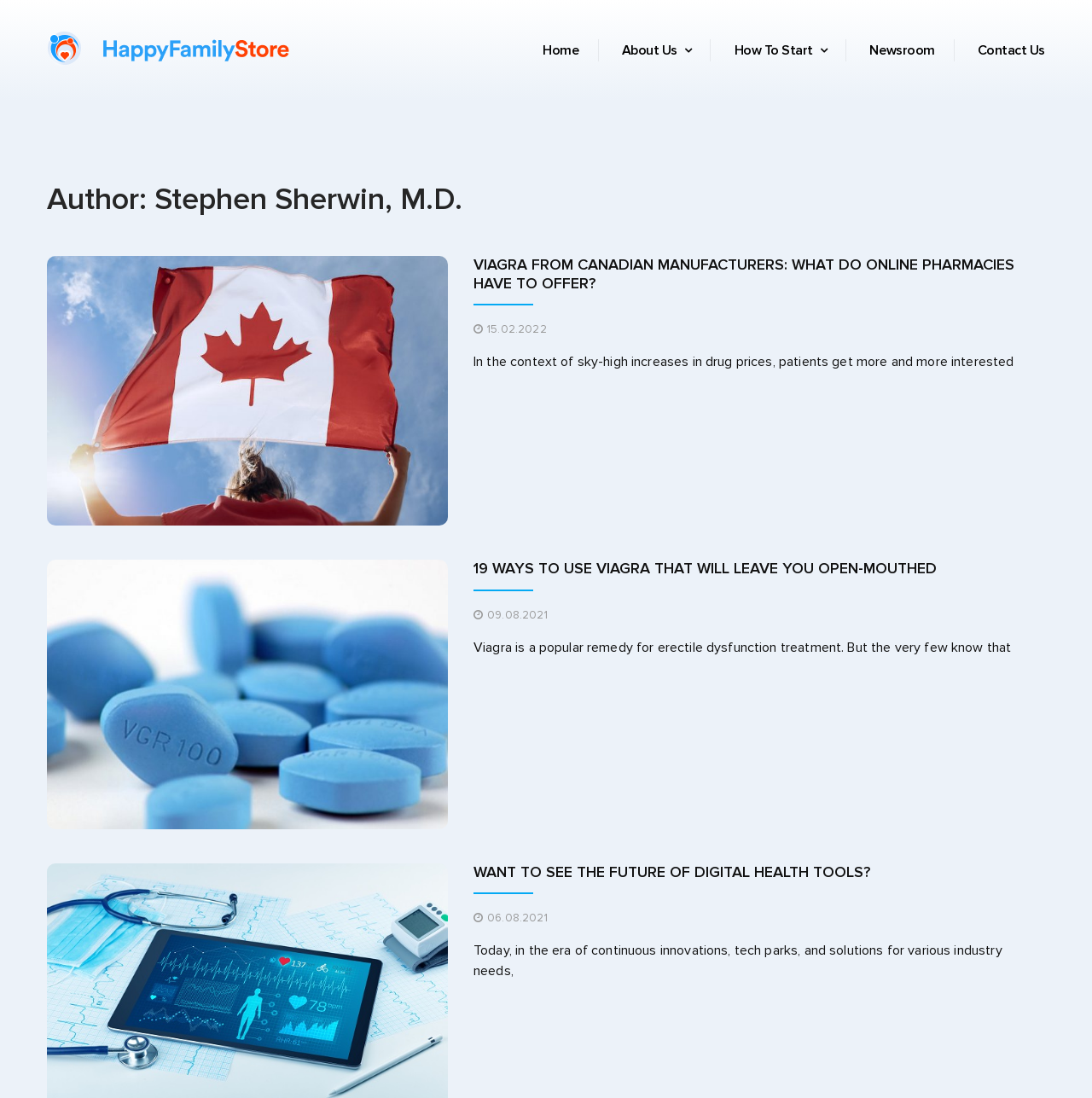What is the author of the articles on this webpage?
Please provide a single word or phrase in response based on the screenshot.

Stephen Sherwin, M.D.